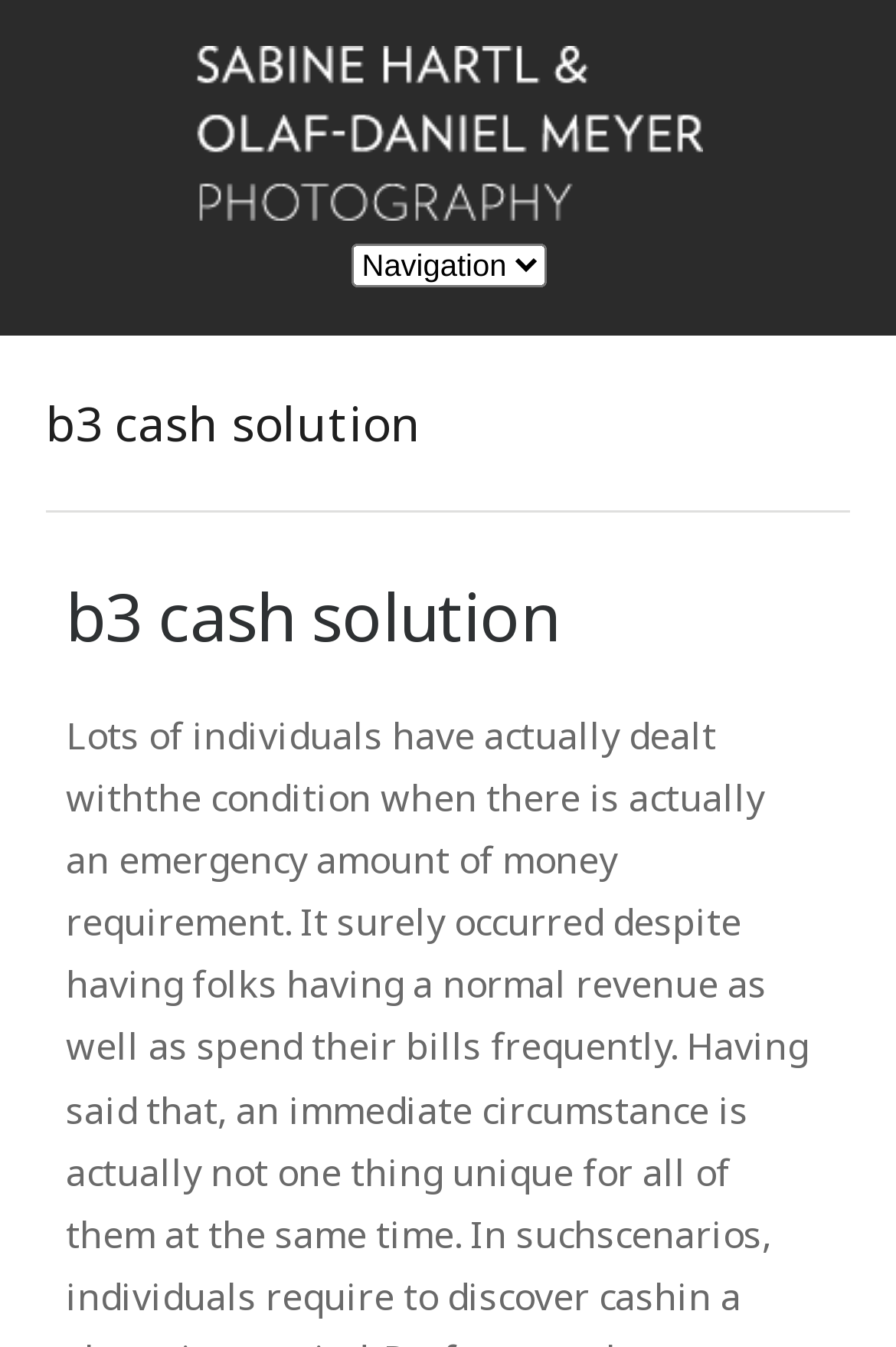Predict the bounding box of the UI element that fits this description: "b3 cash solution".

[0.074, 0.422, 0.625, 0.489]